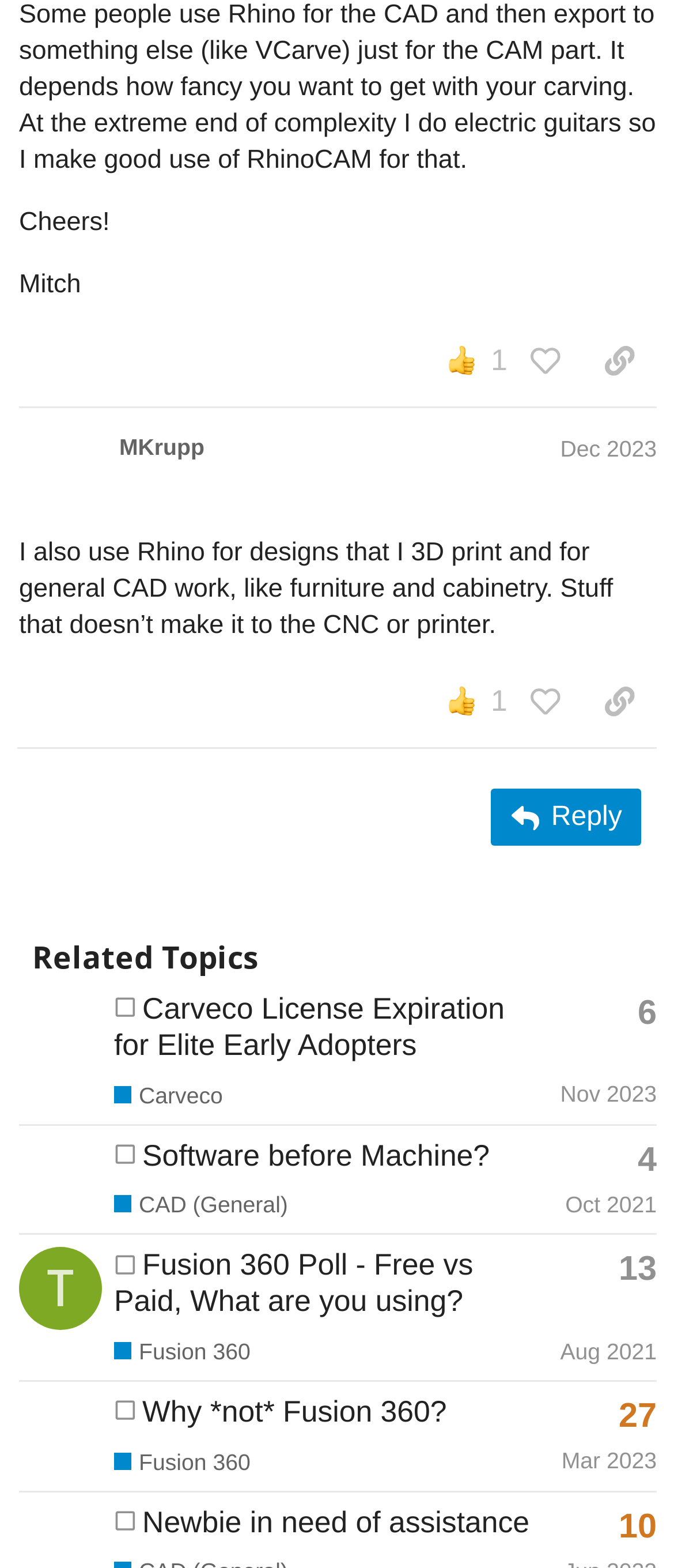Could you please study the image and provide a detailed answer to the question:
How many topics are listed in the 'Related Topics' section?

I counted the number of rows in the 'Related Topics' section, and there are 4 topics listed.